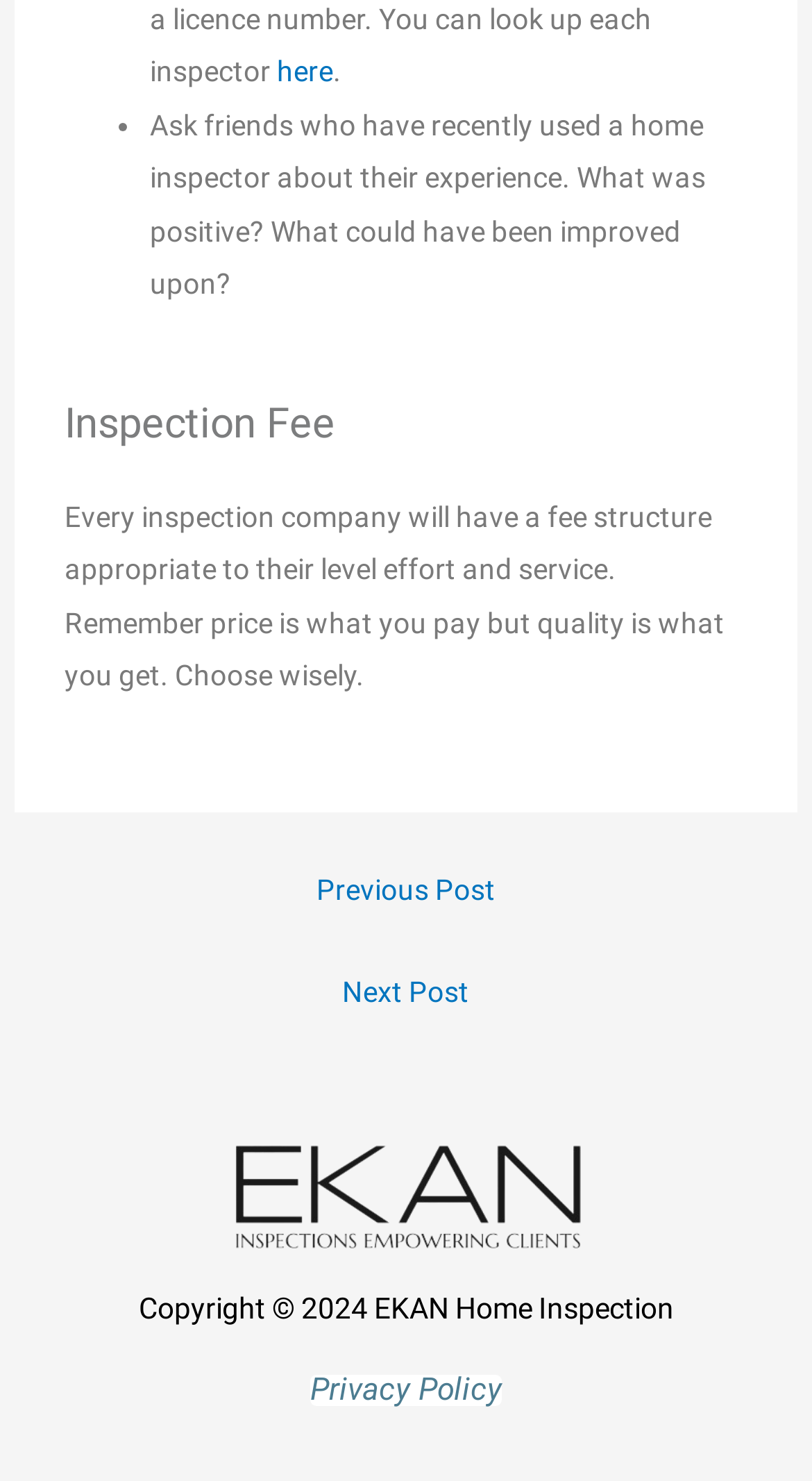Answer the question with a brief word or phrase:
How many navigation links are available?

2